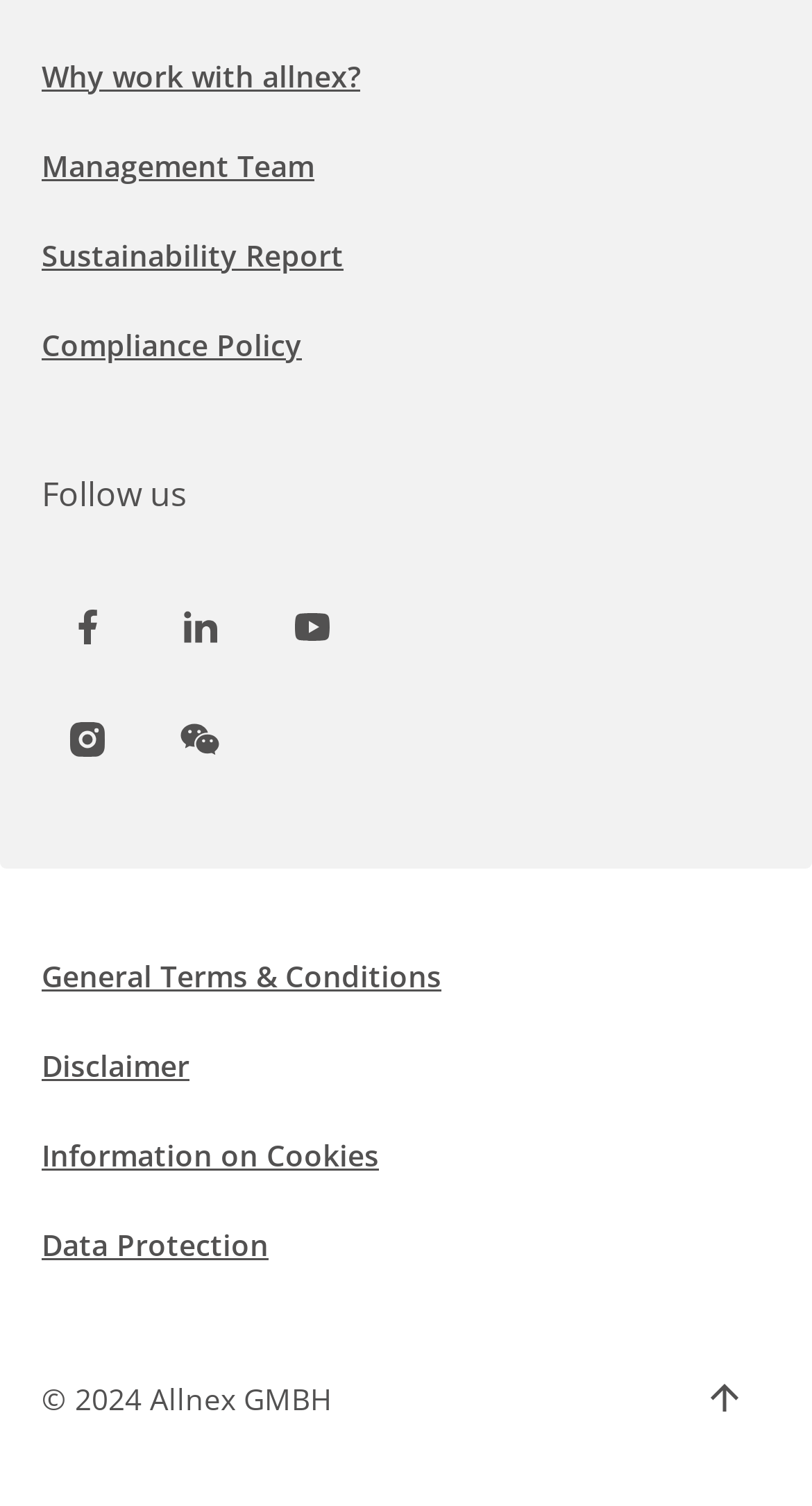Determine the bounding box coordinates of the clickable element to complete this instruction: "Follow us on Facebook". Provide the coordinates in the format of four float numbers between 0 and 1, [left, top, right, bottom].

[0.051, 0.386, 0.164, 0.447]